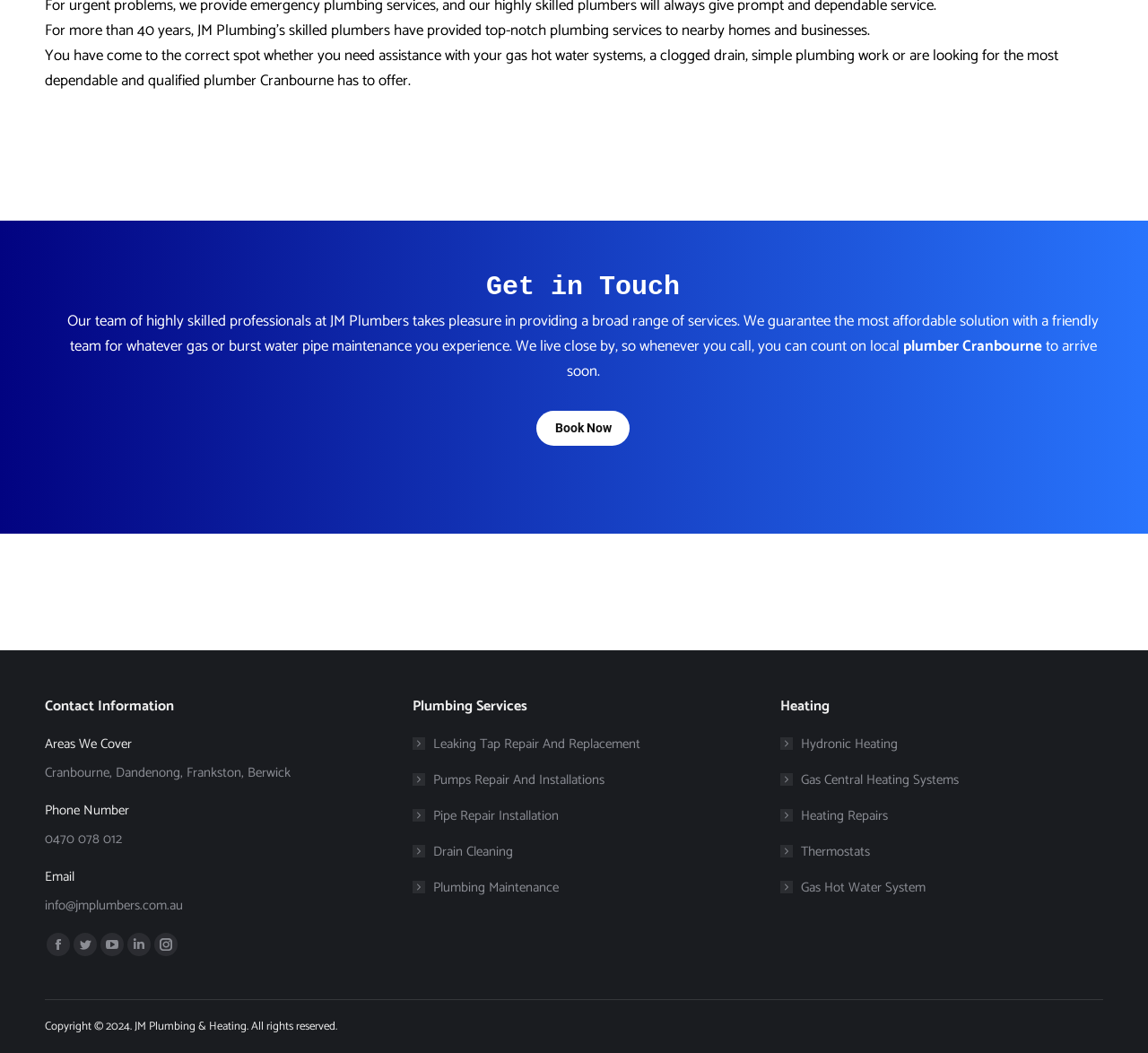Answer the question below in one word or phrase:
What is the phone number of the company?

0470 078 012